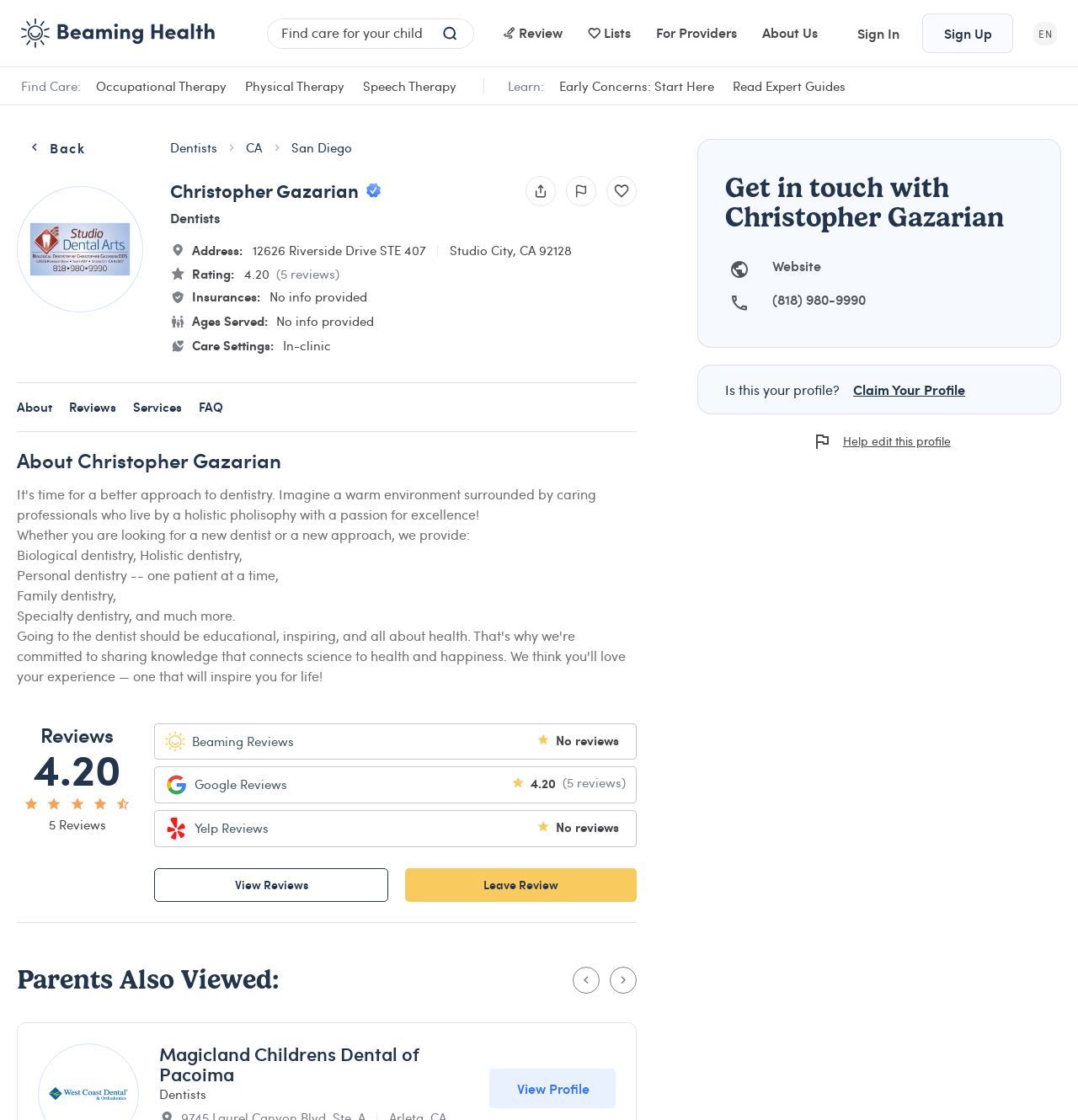What is the rating of the dentist?
From the details in the image, provide a complete and detailed answer to the question.

I found the answer by looking at the static text element with the text '4.20' which is located near the reviews section, indicating that it is the rating of the dentist.